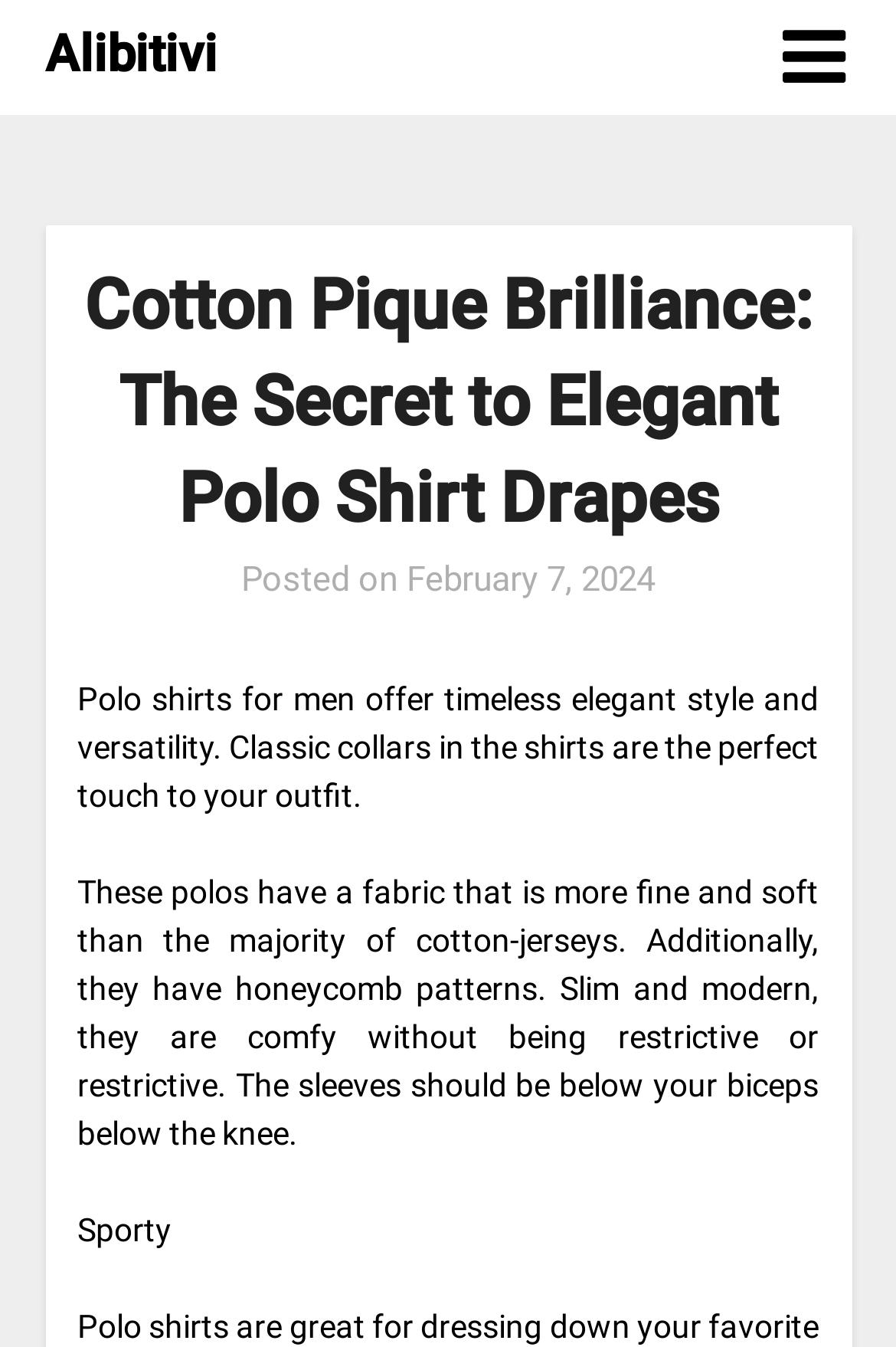What is the style of these polo shirts?
Answer the question using a single word or phrase, according to the image.

Slim and modern